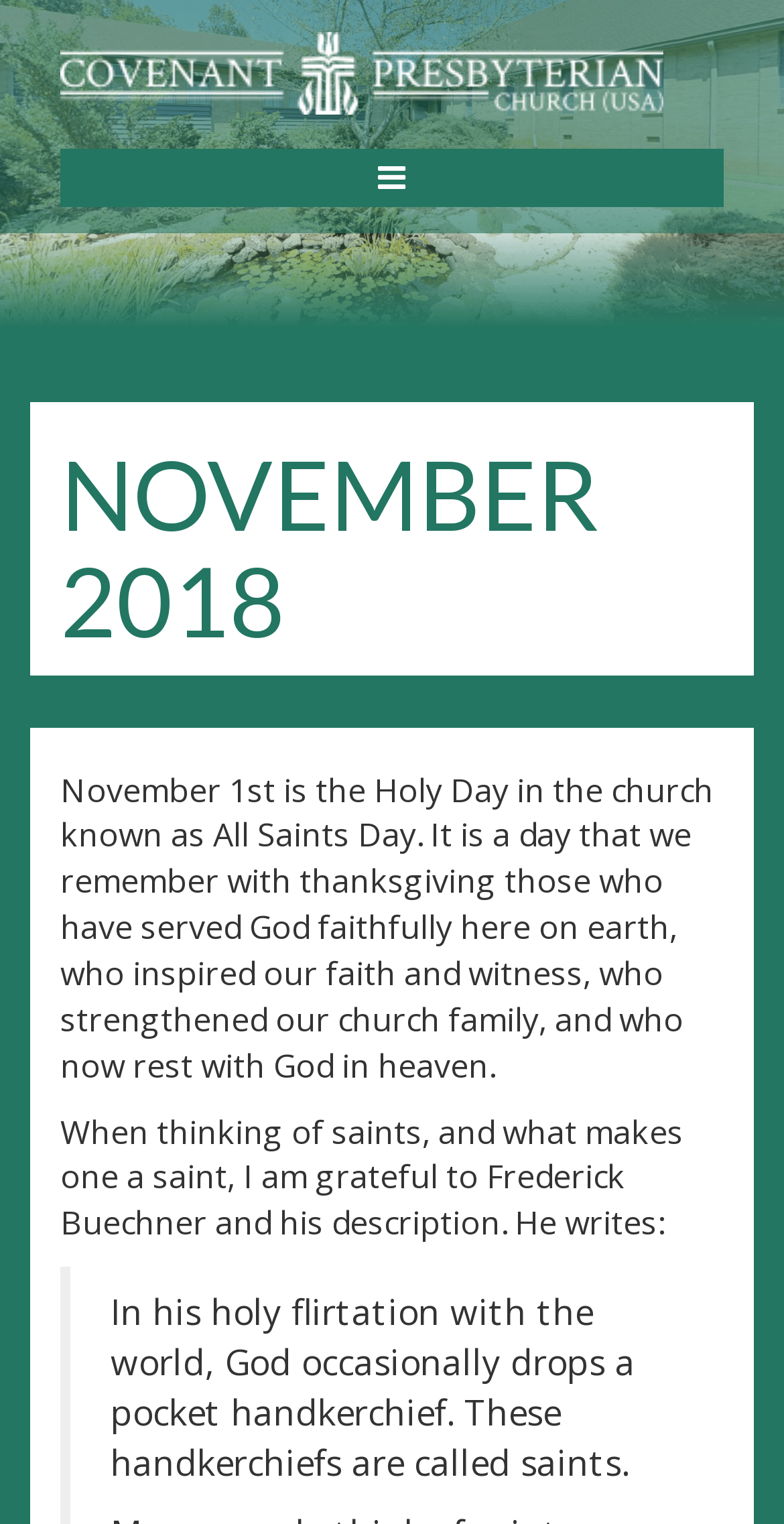Answer the question using only one word or a concise phrase: What is the date of All Saints Day?

November 1st